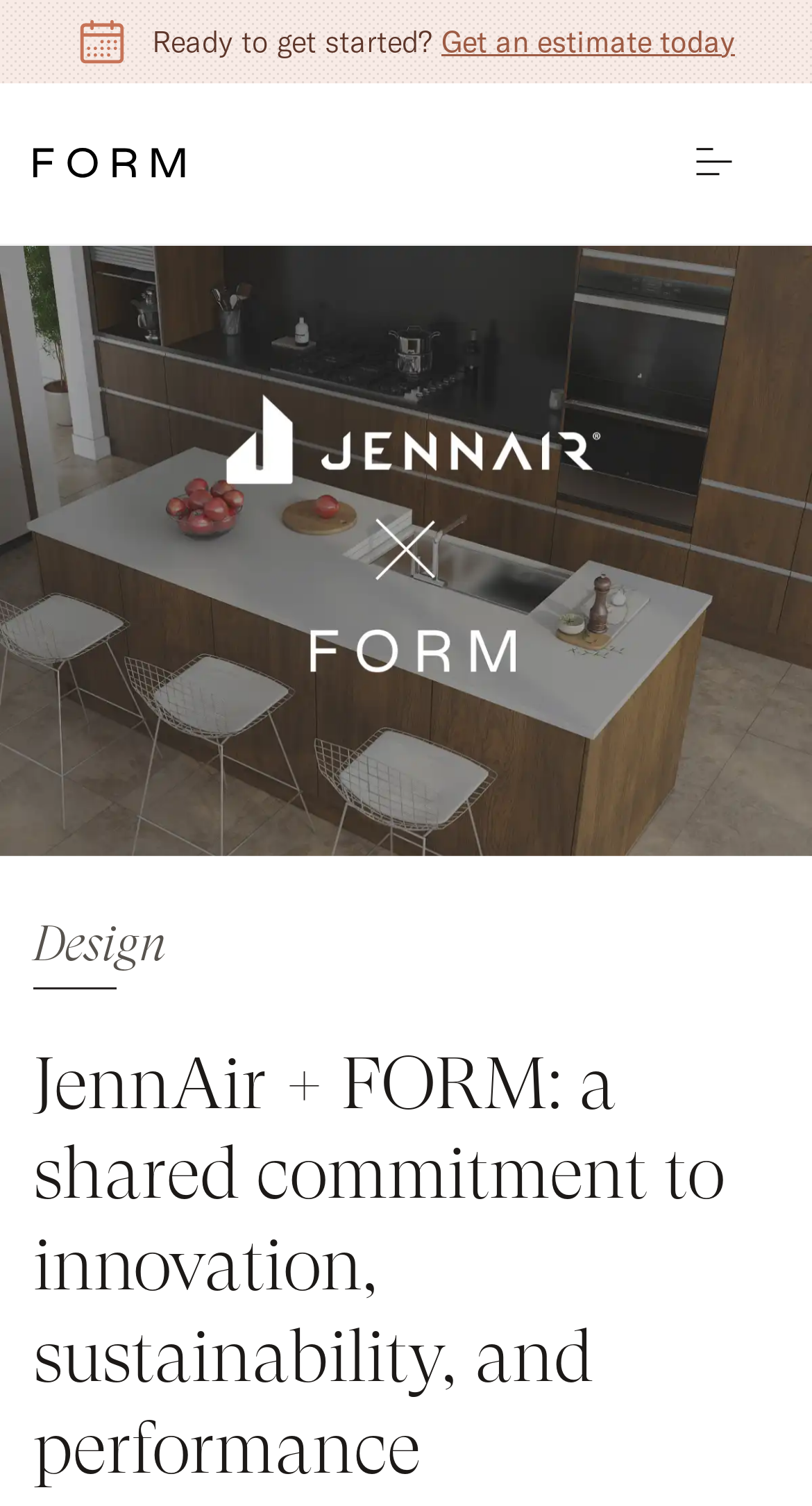Identify the bounding box of the HTML element described as: "Open menu".

[0.759, 0.066, 1.0, 0.151]